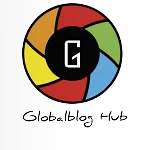Answer the question with a single word or phrase: 
What is the shape of the logo's central element?

Black circle